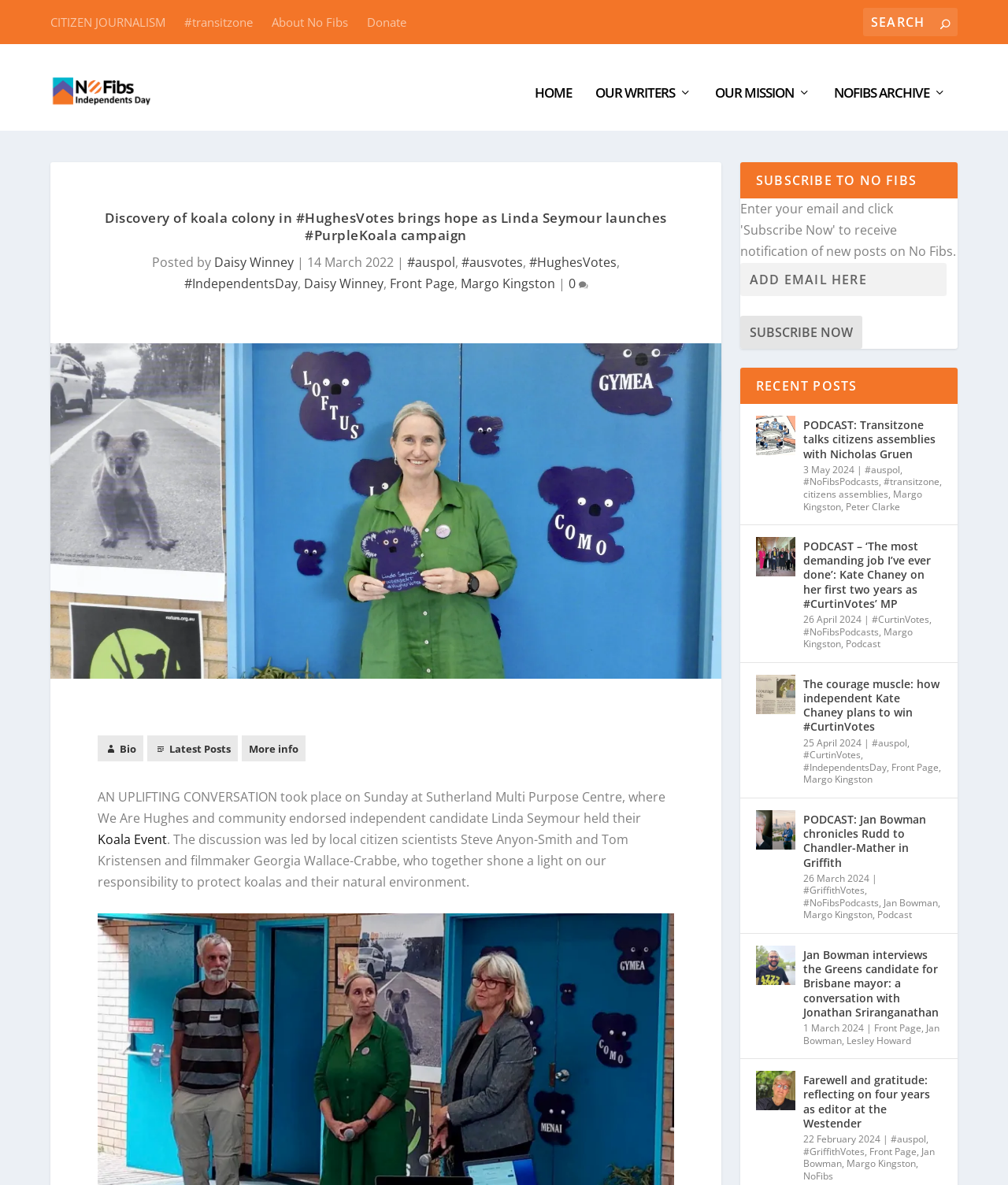Please identify the bounding box coordinates of the element that needs to be clicked to perform the following instruction: "Read about No Fibs Independents Day".

[0.05, 0.044, 0.217, 0.095]